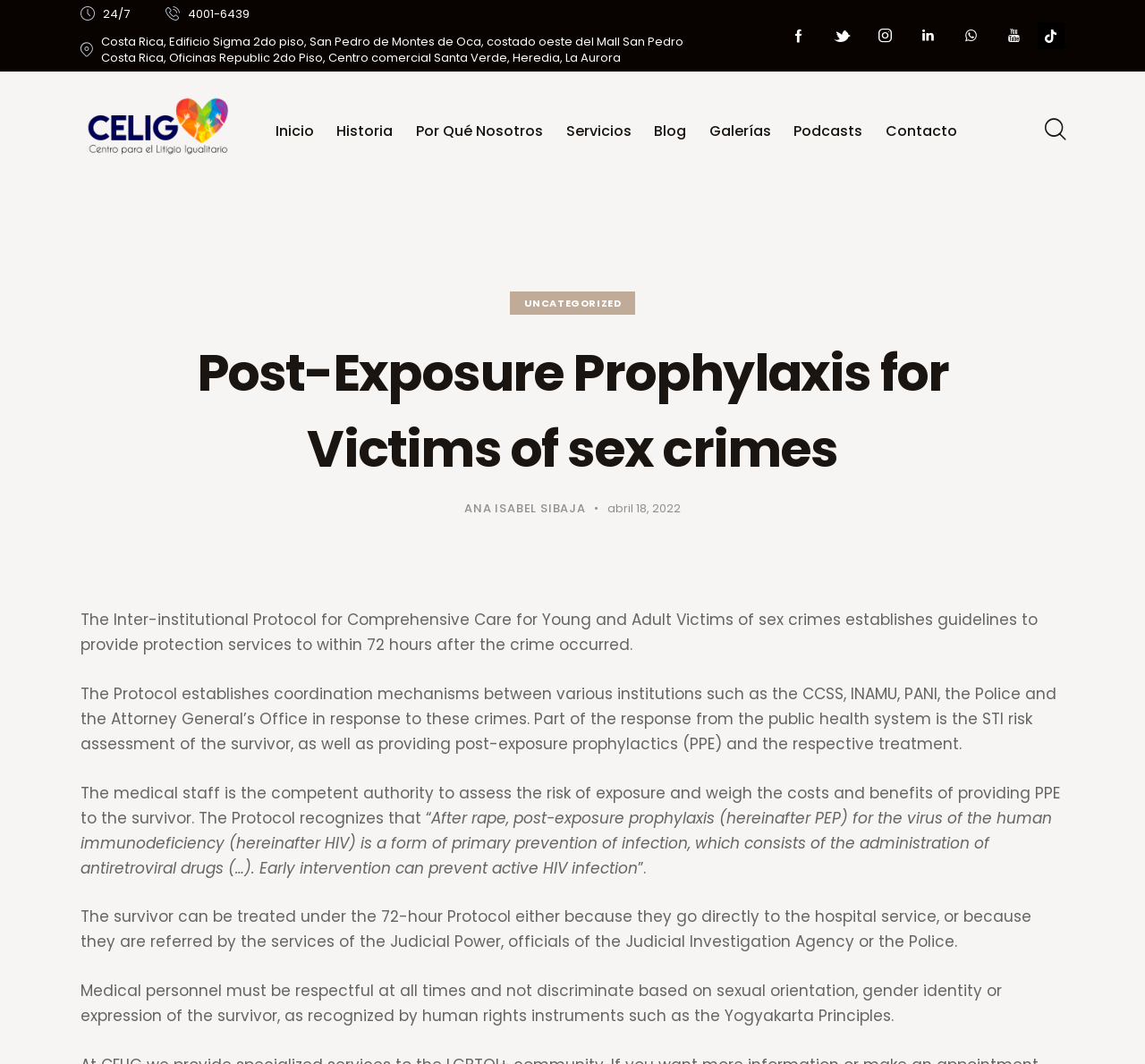Please answer the following question using a single word or phrase: Who should provide post-exposure prophylaxis (PPE) to the survivor?

Medical staff